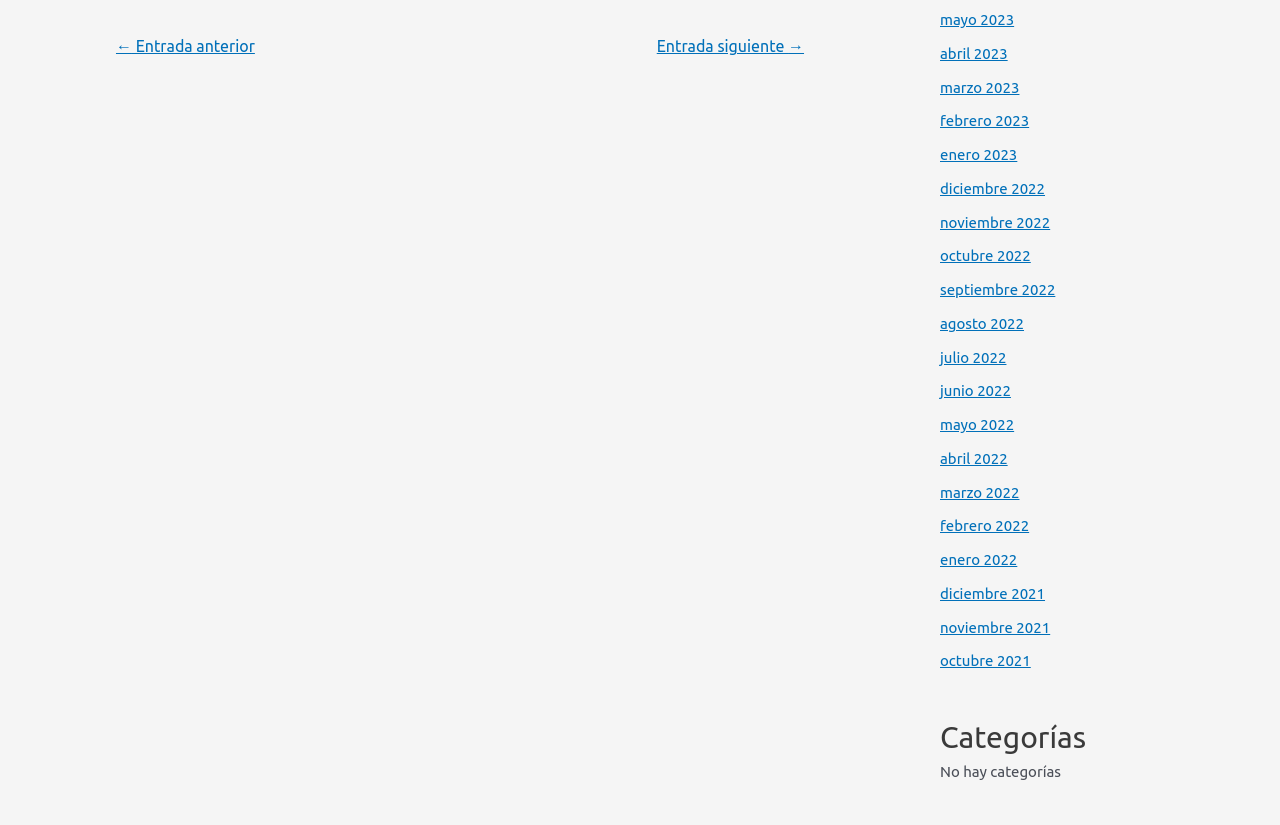Given the element description: "← Entrada anterior", predict the bounding box coordinates of the UI element it refers to, using four float numbers between 0 and 1, i.e., [left, top, right, bottom].

[0.072, 0.036, 0.218, 0.081]